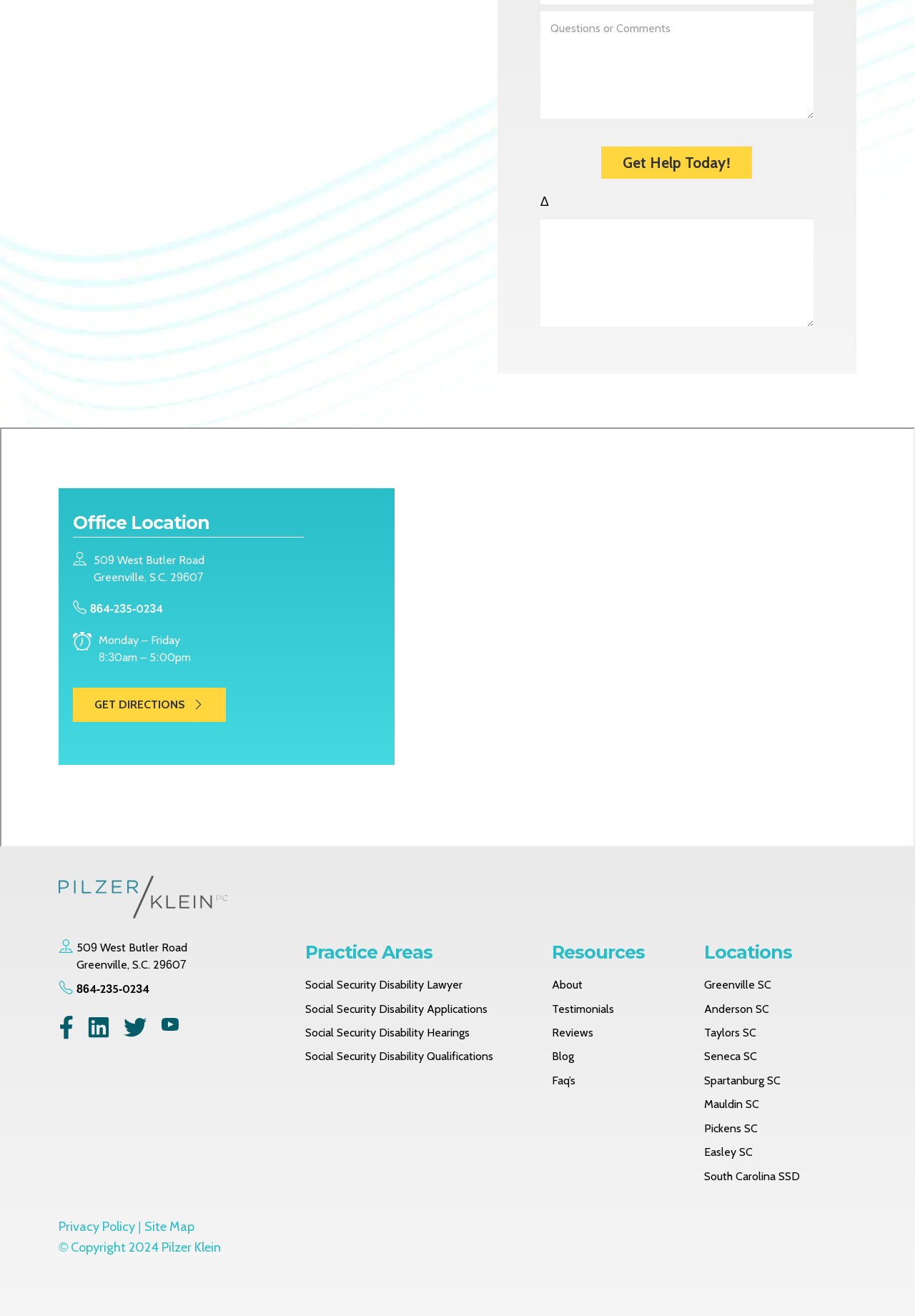Please identify the bounding box coordinates of the region to click in order to complete the task: "Get directions". The coordinates must be four float numbers between 0 and 1, specified as [left, top, right, bottom].

[0.08, 0.522, 0.247, 0.549]